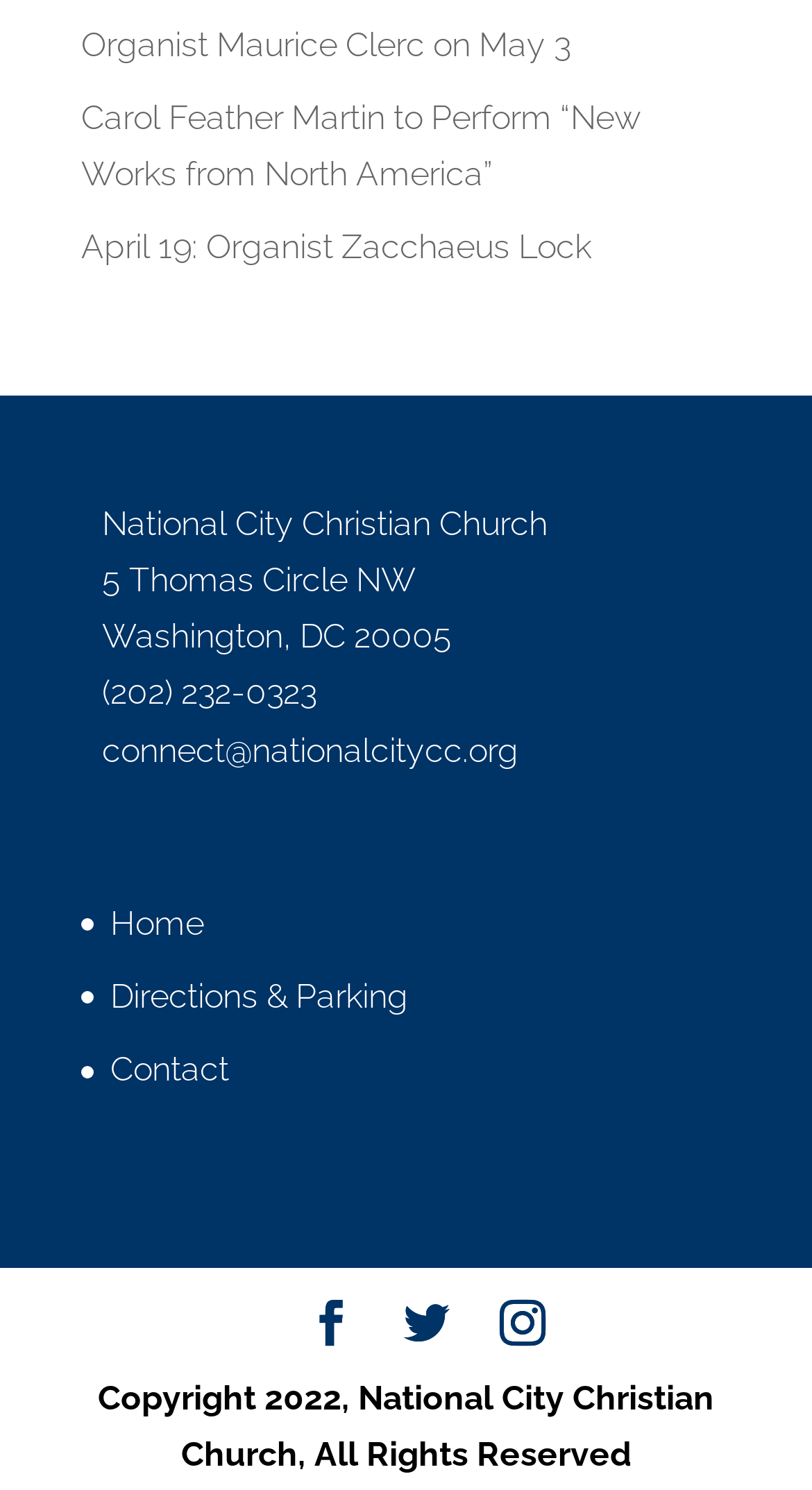Pinpoint the bounding box coordinates of the clickable area necessary to execute the following instruction: "View the copyright information". The coordinates should be given as four float numbers between 0 and 1, namely [left, top, right, bottom].

[0.121, 0.925, 0.879, 0.989]